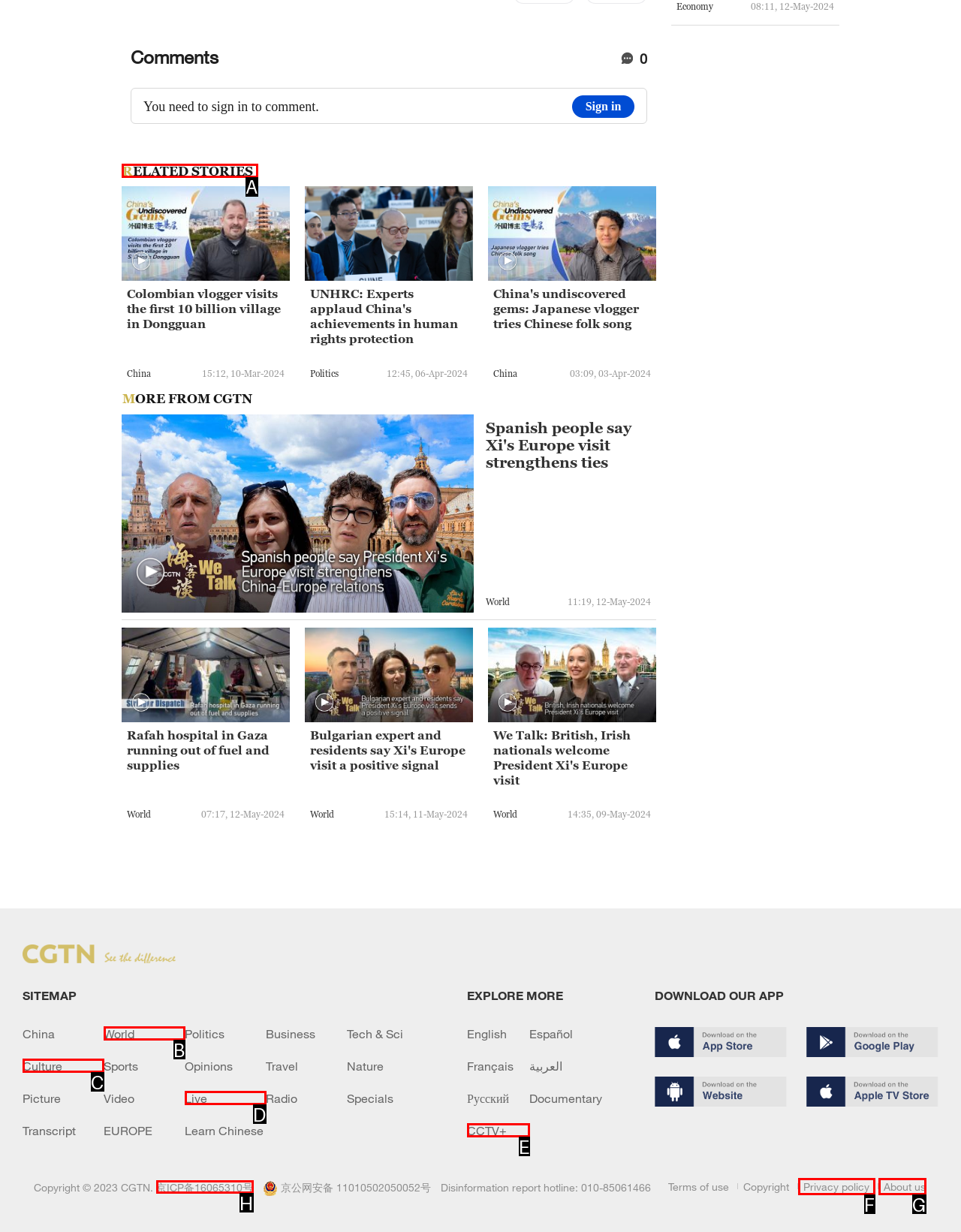Determine which option you need to click to execute the following task: Check the customer satisfaction questionnaire. Provide your answer as a single letter.

None